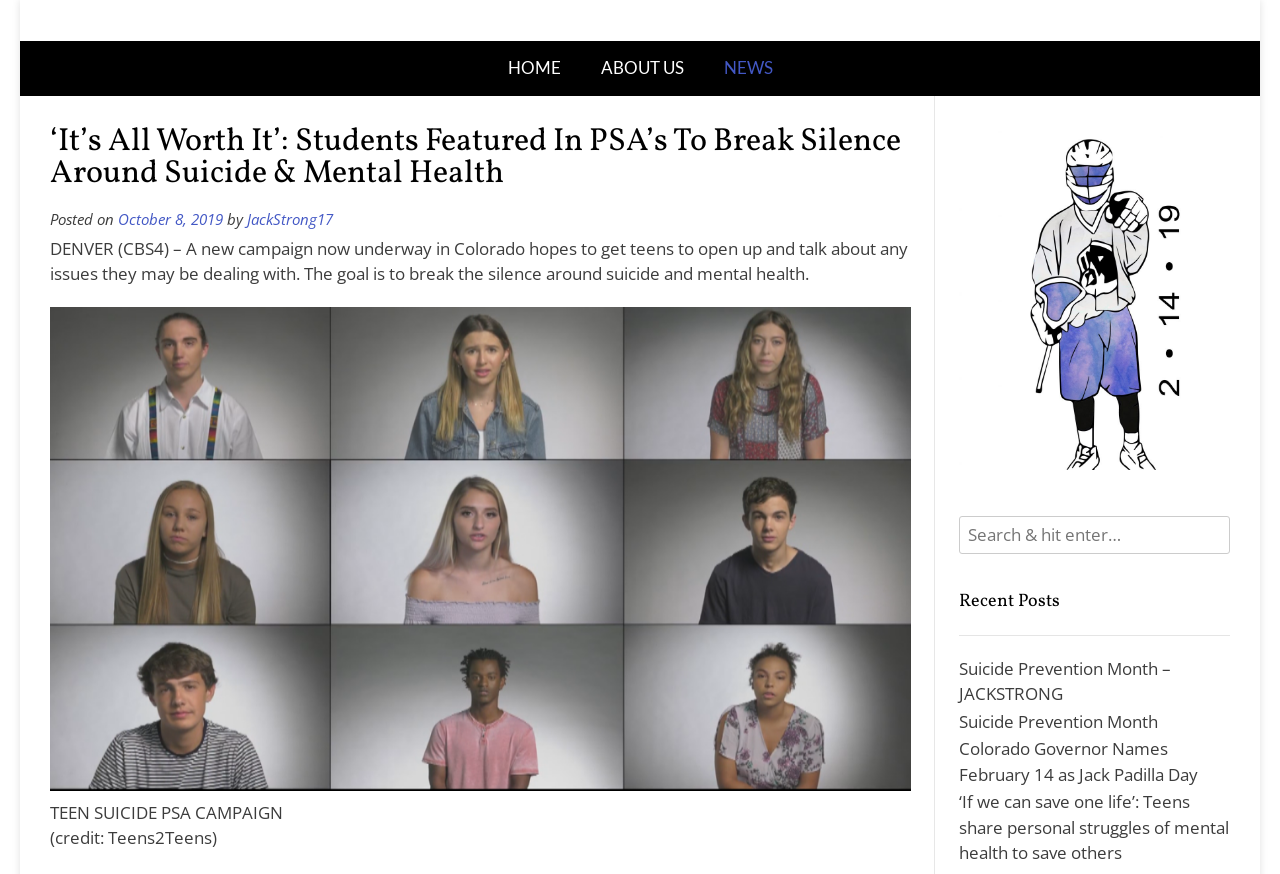Please locate the bounding box coordinates of the element that should be clicked to complete the given instruction: "read recent post".

[0.749, 0.752, 0.915, 0.807]